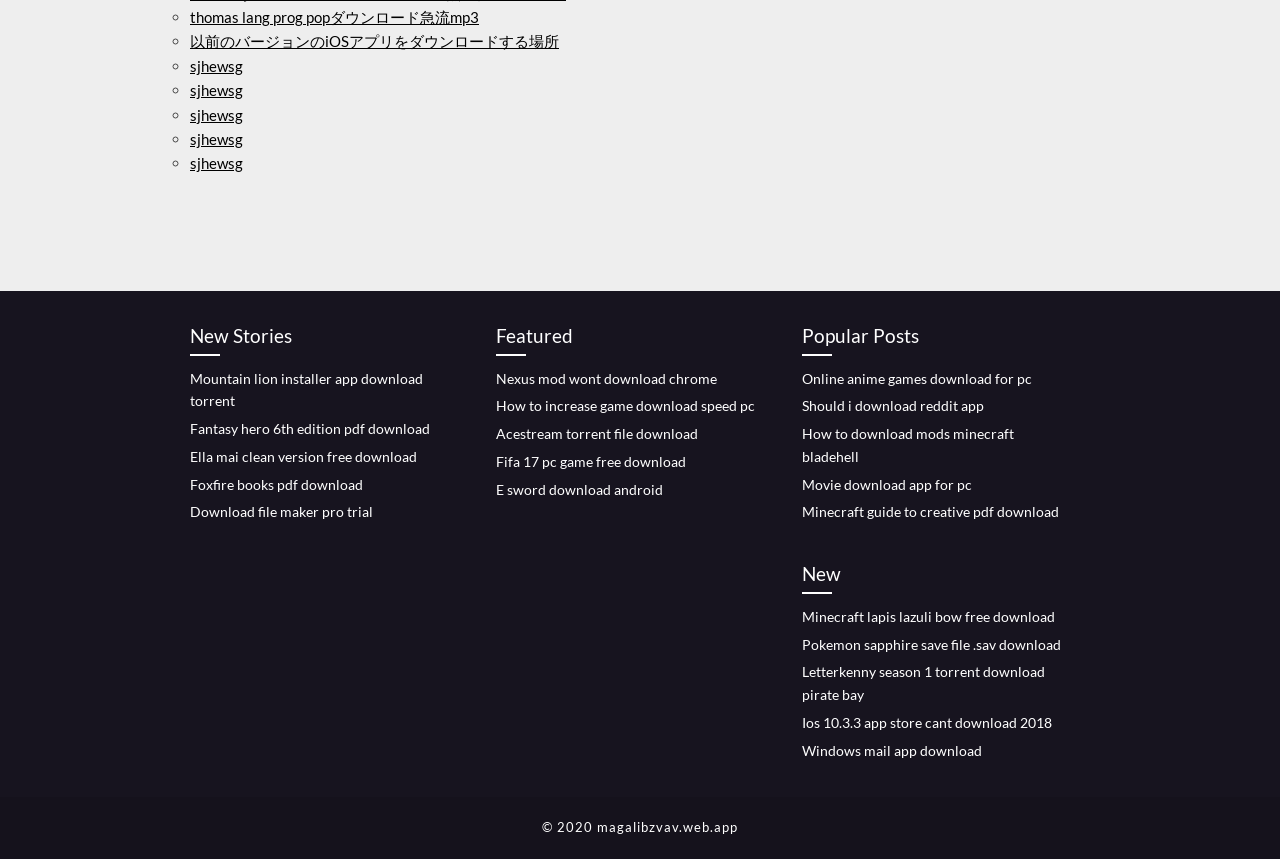What is the purpose of the '◦' symbols on the webpage?
Using the details from the image, give an elaborate explanation to answer the question.

The '◦' symbols are used as list markers to indicate the start of a new list item. They are consistently used throughout the webpage to separate individual links and descriptions, suggesting that they serve a functional purpose in organizing the content.